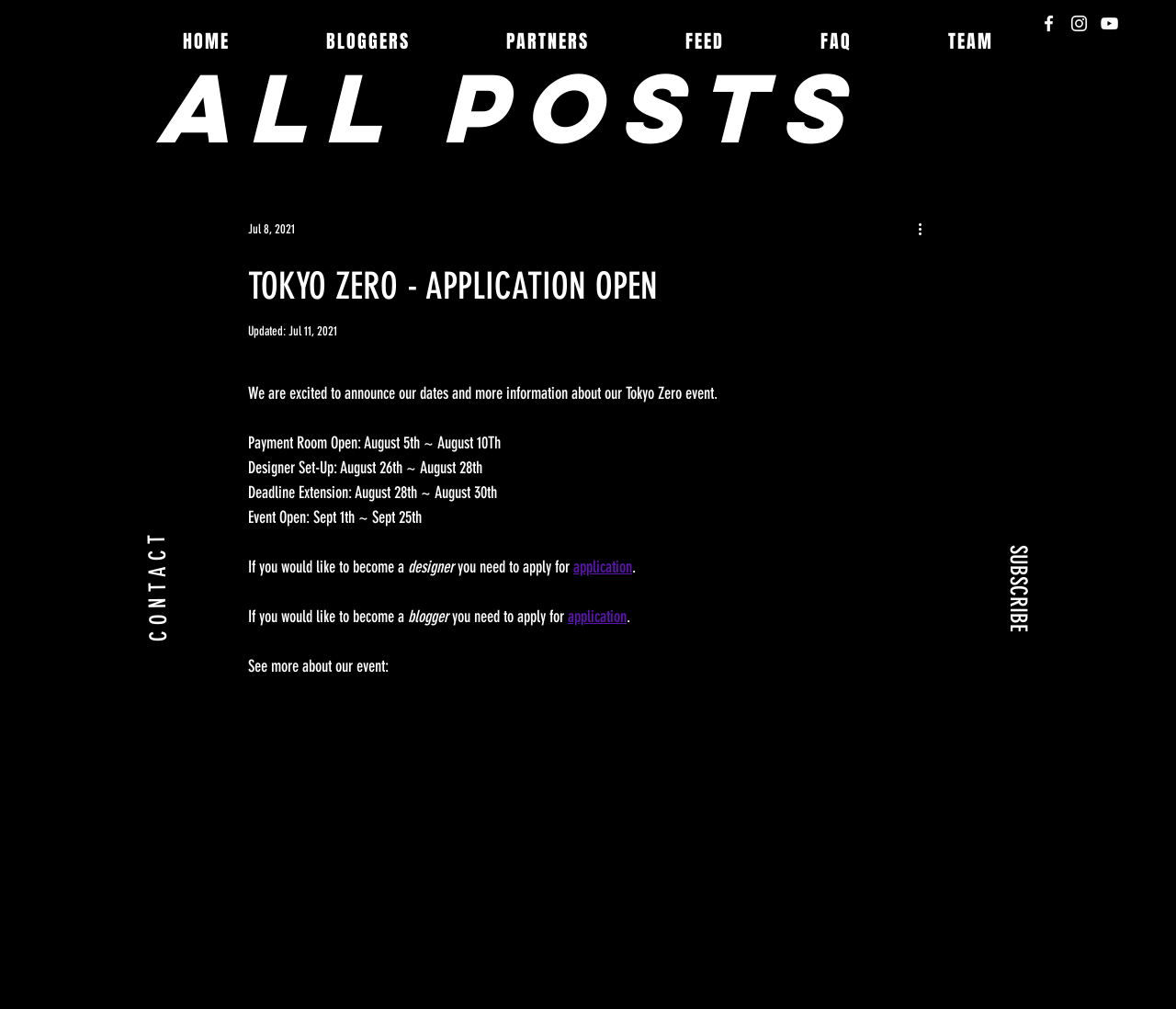Please reply with a single word or brief phrase to the question: 
What is the purpose of the 'application' link?

To apply for designer or blogger